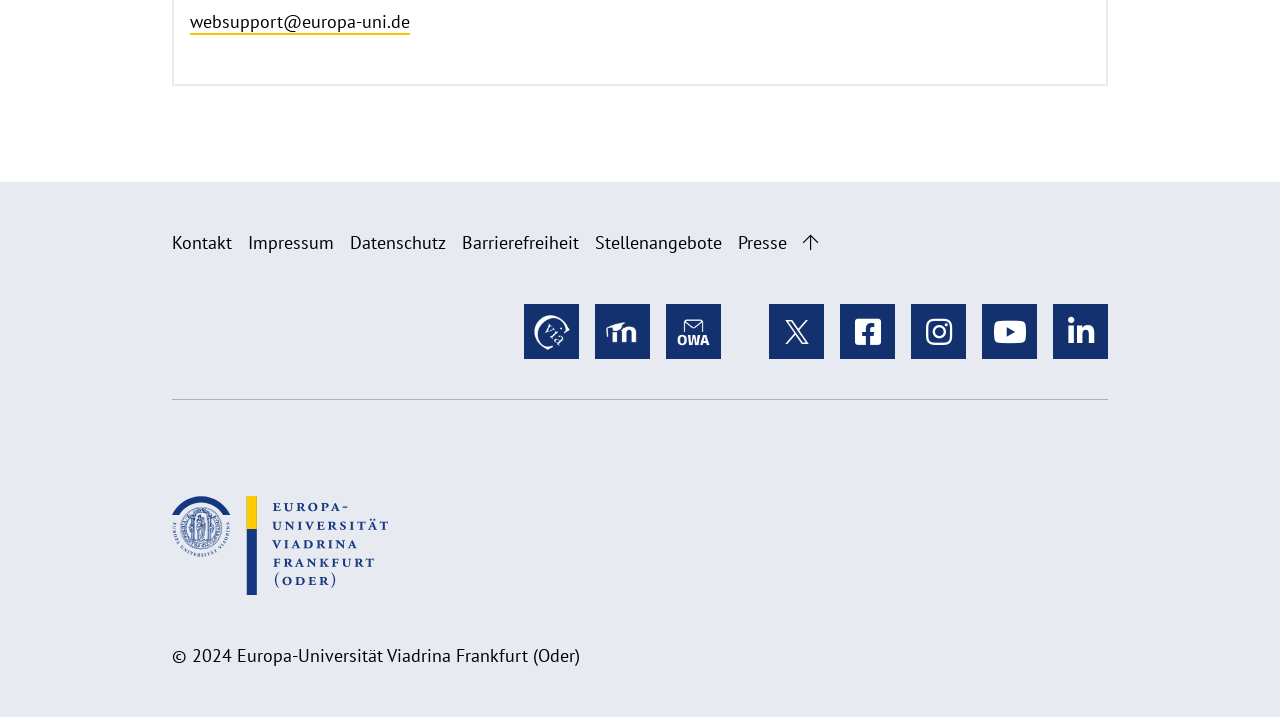Find the bounding box coordinates for the HTML element specified by: "title="Europa-Universität Viadrina Frankfurt (Oder)"".

[0.134, 0.692, 0.303, 0.83]